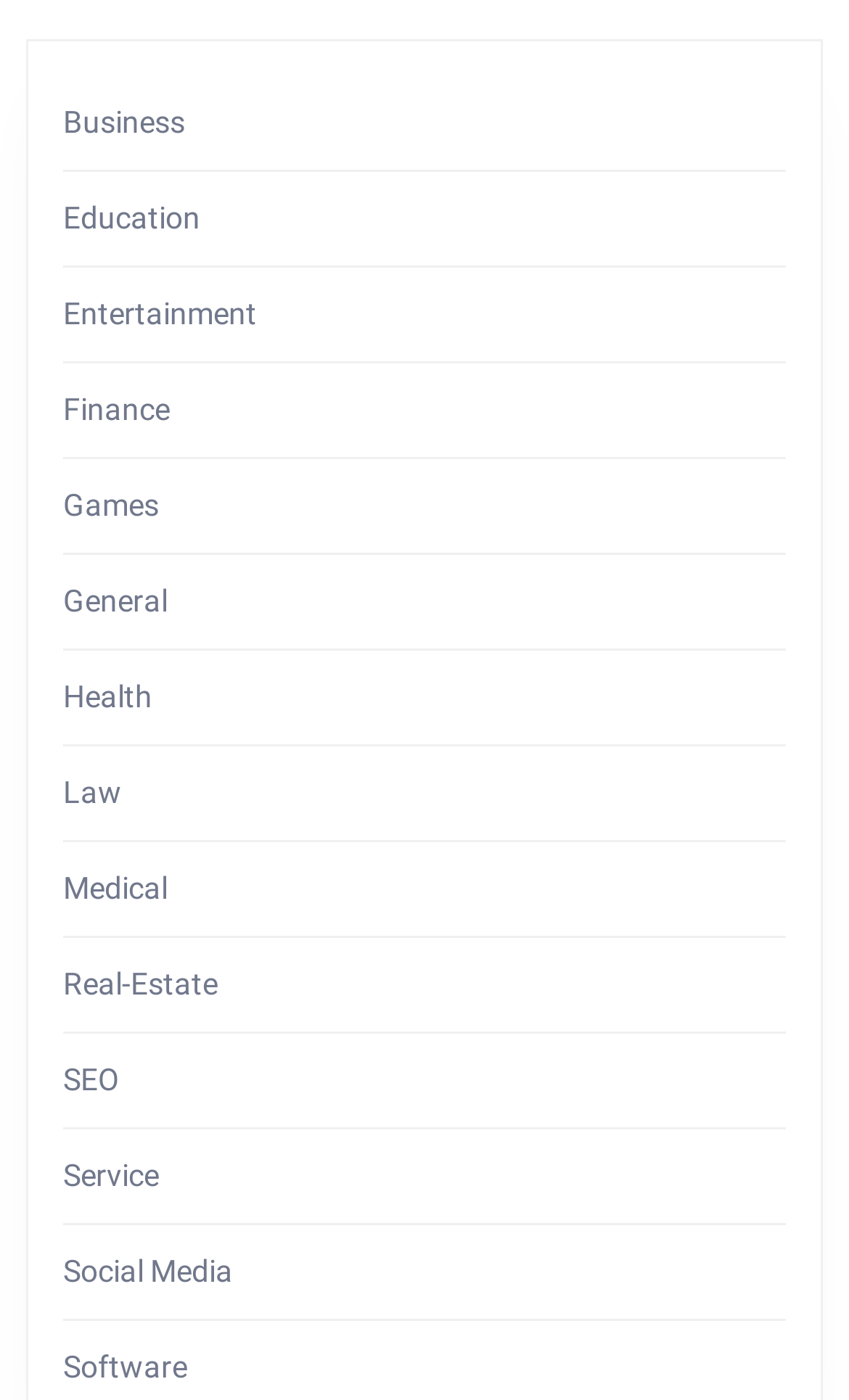Identify the bounding box coordinates for the UI element described as: "Social Media".

[0.074, 0.896, 0.274, 0.921]